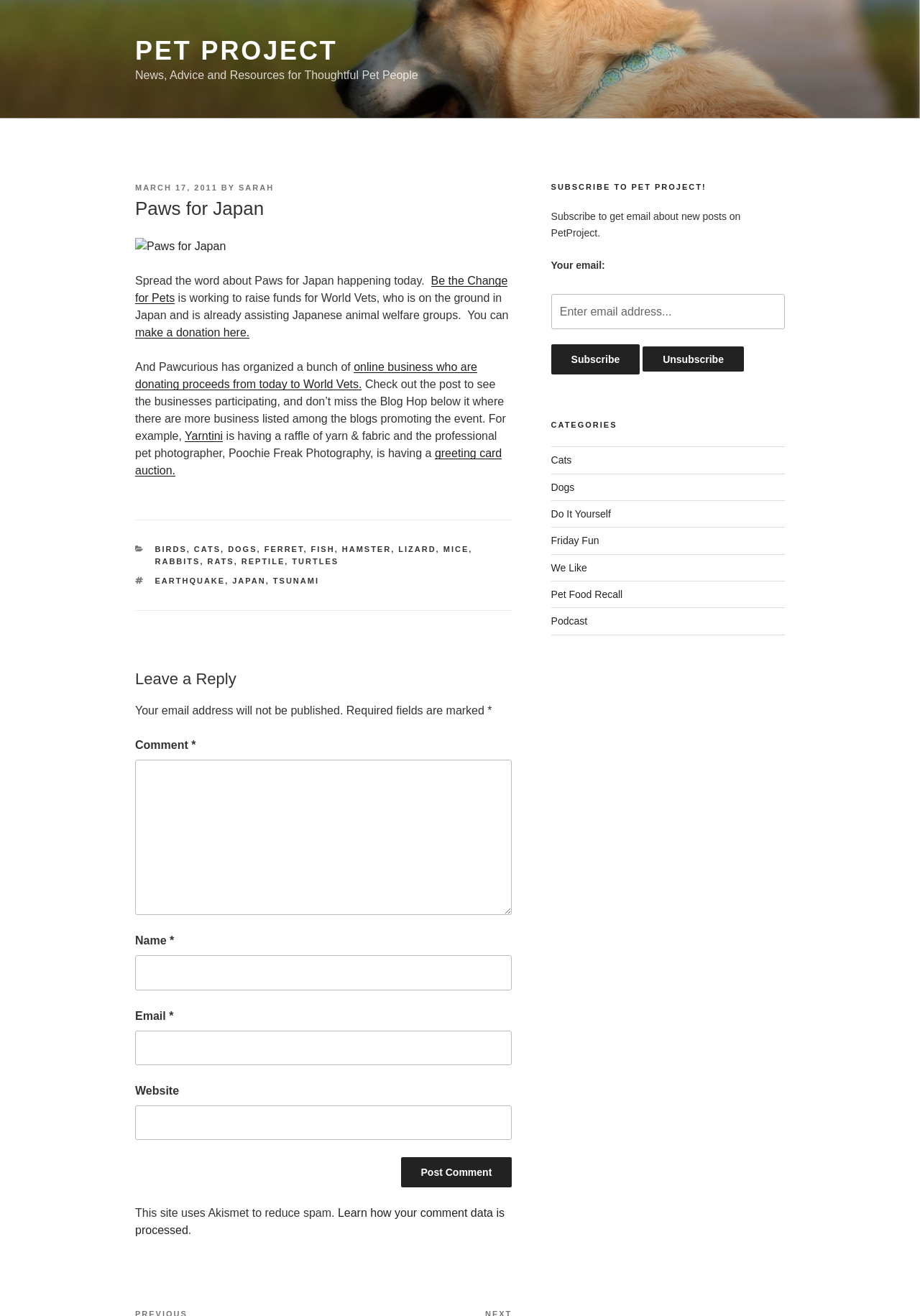Please identify the primary heading of the webpage and give its text content.

Paws for Japan